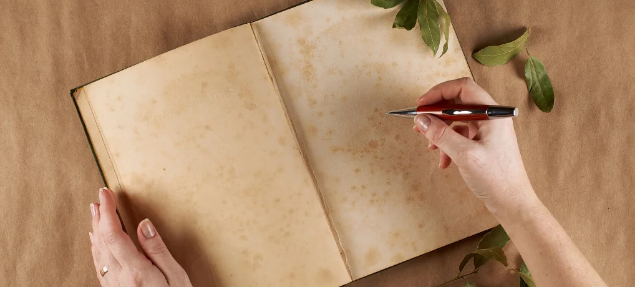Offer a detailed narrative of the scene shown in the image.

The image beautifully captures a person's hands poised with a pen over an open, aged book. The pages, slightly yellowed and bearing a subtle texture, whisper tales of the past, reflecting a moment of inspiration or contemplation. Surrounding the book are delicate green leaves that bring a natural element to the scene, enhancing the cozy, nostalgic atmosphere. This poignant composition evokes creativity and encourages reflection, inviting the viewer to imagine the stories that could emerge from this blank space. It aligns perfectly with the theme of exploring Italian literature and culture, specifically referencing the article about "7 Famous Italian Poems to Learn the Italian Language at Its Best," suggesting a journey into the rich world of Italian poetry and language learning.